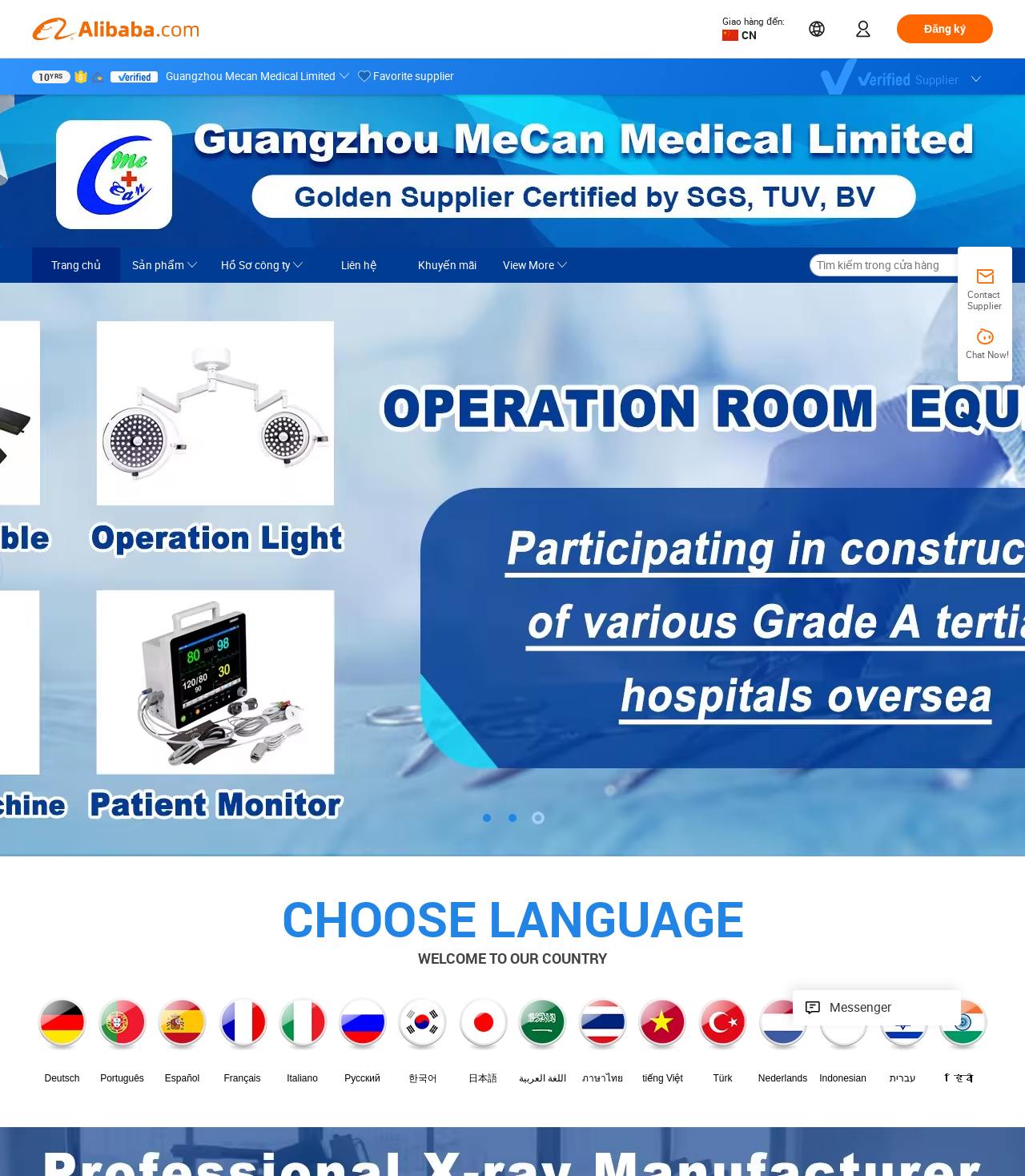Describe the webpage meticulously, covering all significant aspects.

This webpage appears to be a company profile page, specifically for Guangzhou Mecan Medical Limited. At the top, there is a section with the company name and a "Favorite supplier" label. Below this, there are several links to different sections of the company's profile, including "Trang chủ" (Home), "Sản phẩm" (Products), "Hồ Sơ công ty" (Company Profile), "Liên hệ" (Contact), "Khuyến mãi" (Promotions), and "View More".

To the left of these links, there is a large image that spans the entire height of the section. Above this image, there are several small icons and a "10 YRS" label, indicating that the company has been in business for 10 years.

On the right side of the page, there is a search bar with a placeholder text "Tìm kiếm trong cửa hàng" (Search in store). Below this, there is a button with a magnifying glass icon.

Further down the page, there are several headings, including "CHOOSE LANGUAGE" and "WELCOME TO OUR COUNTRY". Below these headings, there are links to various language options, including Deutsch, Português, Español, and many others.

At the bottom of the page, there is an iframe that takes up about a quarter of the page's width. Above this iframe, there are two links, "Contact Supplier" and "Chat Now!", which suggest that the company is open to communication and potential business partnerships.

Overall, the page appears to be a professional company profile, with a focus on showcasing the company's products and services, as well as facilitating communication and business opportunities.